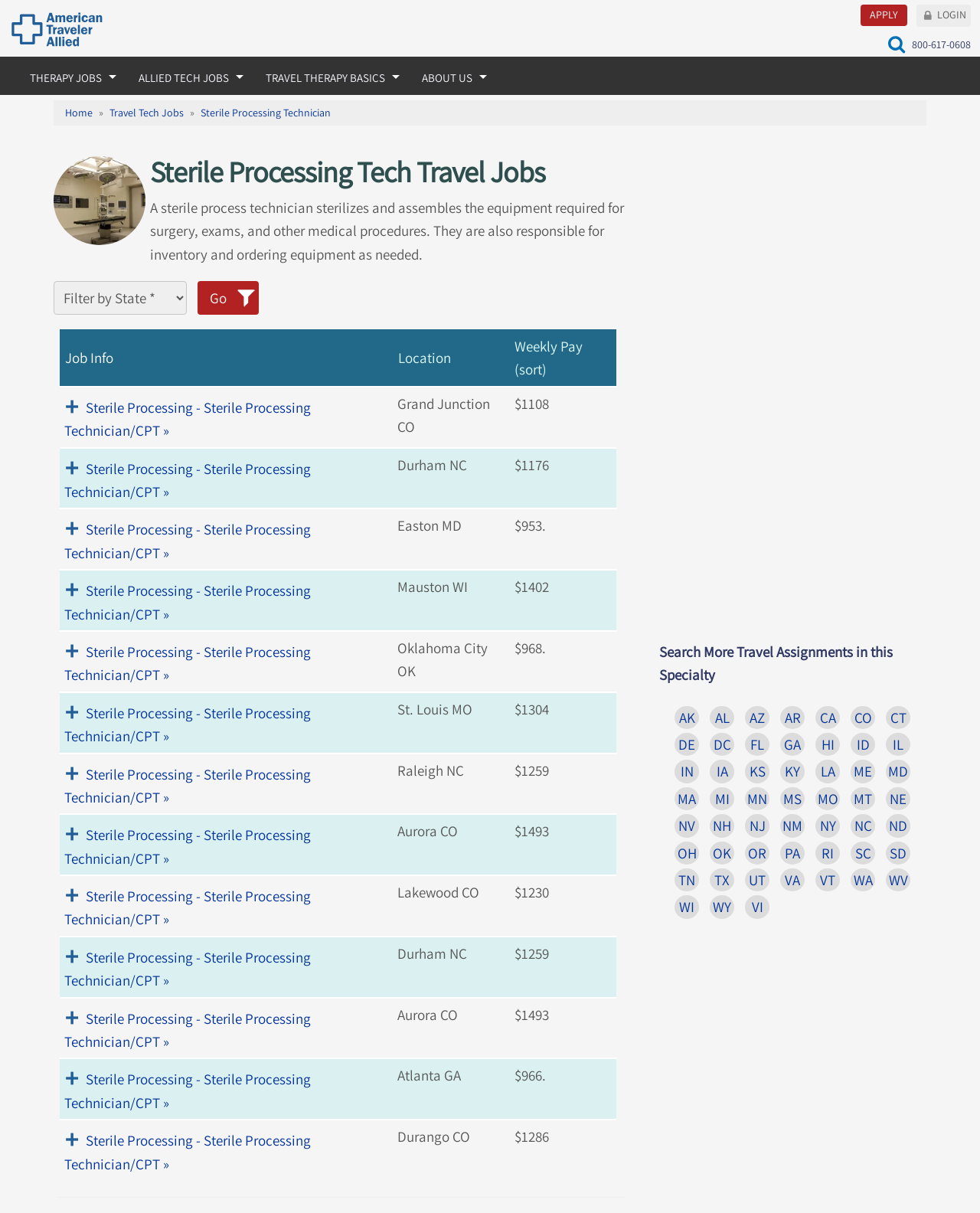Find the bounding box coordinates of the clickable region needed to perform the following instruction: "Call 800-617-0608". The coordinates should be provided as four float numbers between 0 and 1, i.e., [left, top, right, bottom].

[0.93, 0.031, 0.991, 0.042]